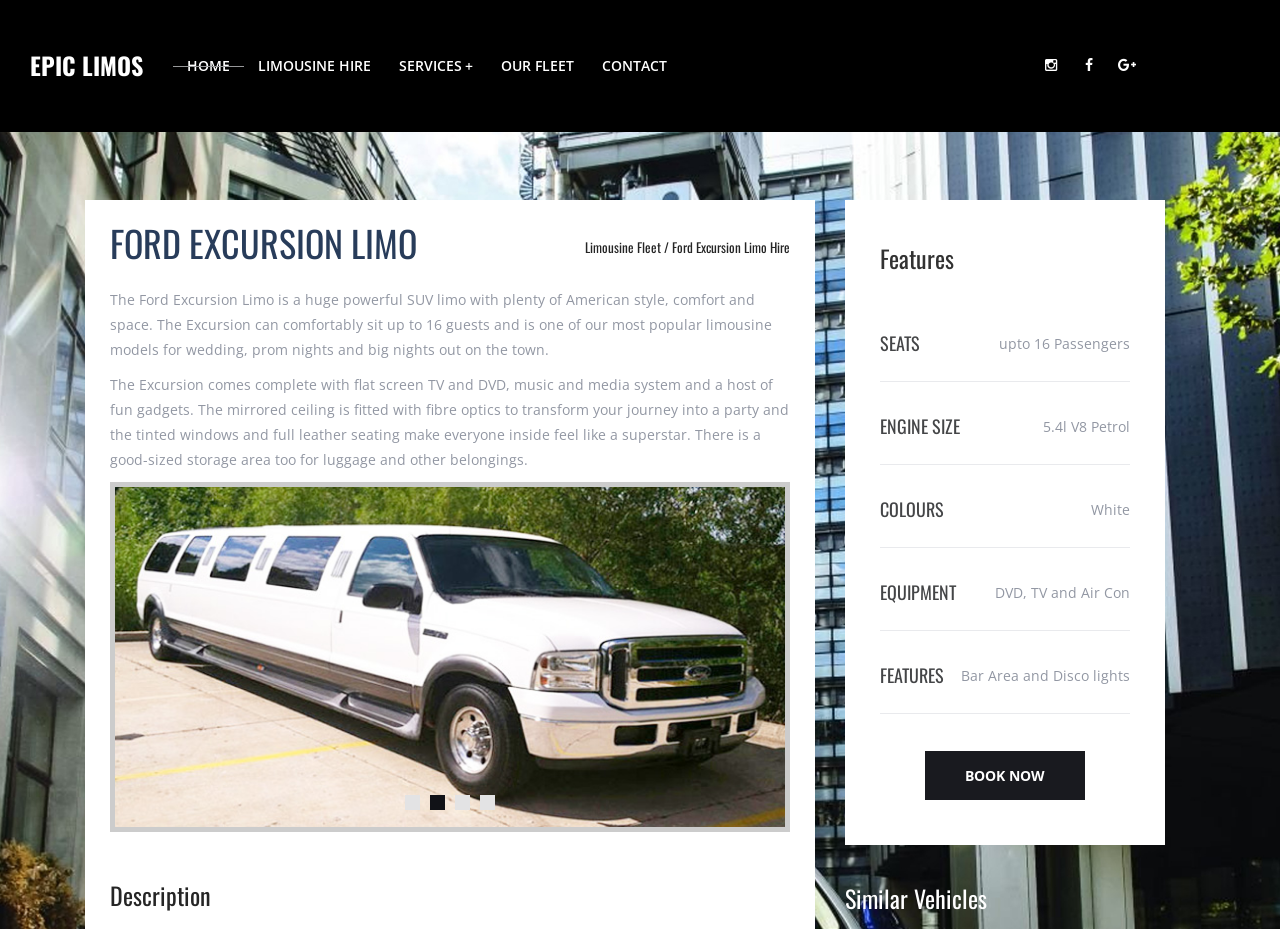Respond with a single word or phrase to the following question: What is the color of the Ford Excursion Limo?

White